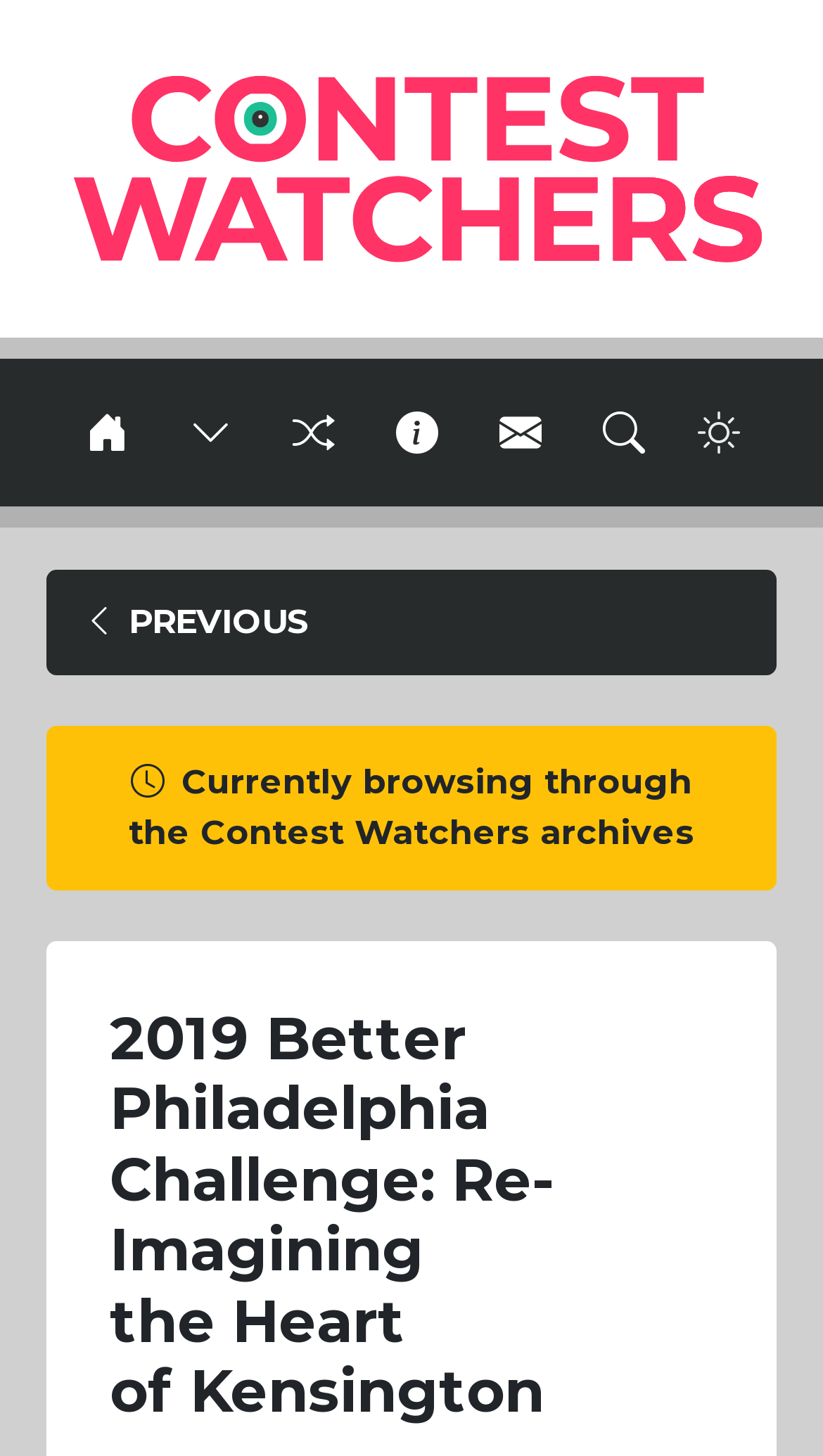Please find and generate the text of the main header of the webpage.

2019 Better Philadelphia Challenge: Re-Imagining the Heart of Kensington